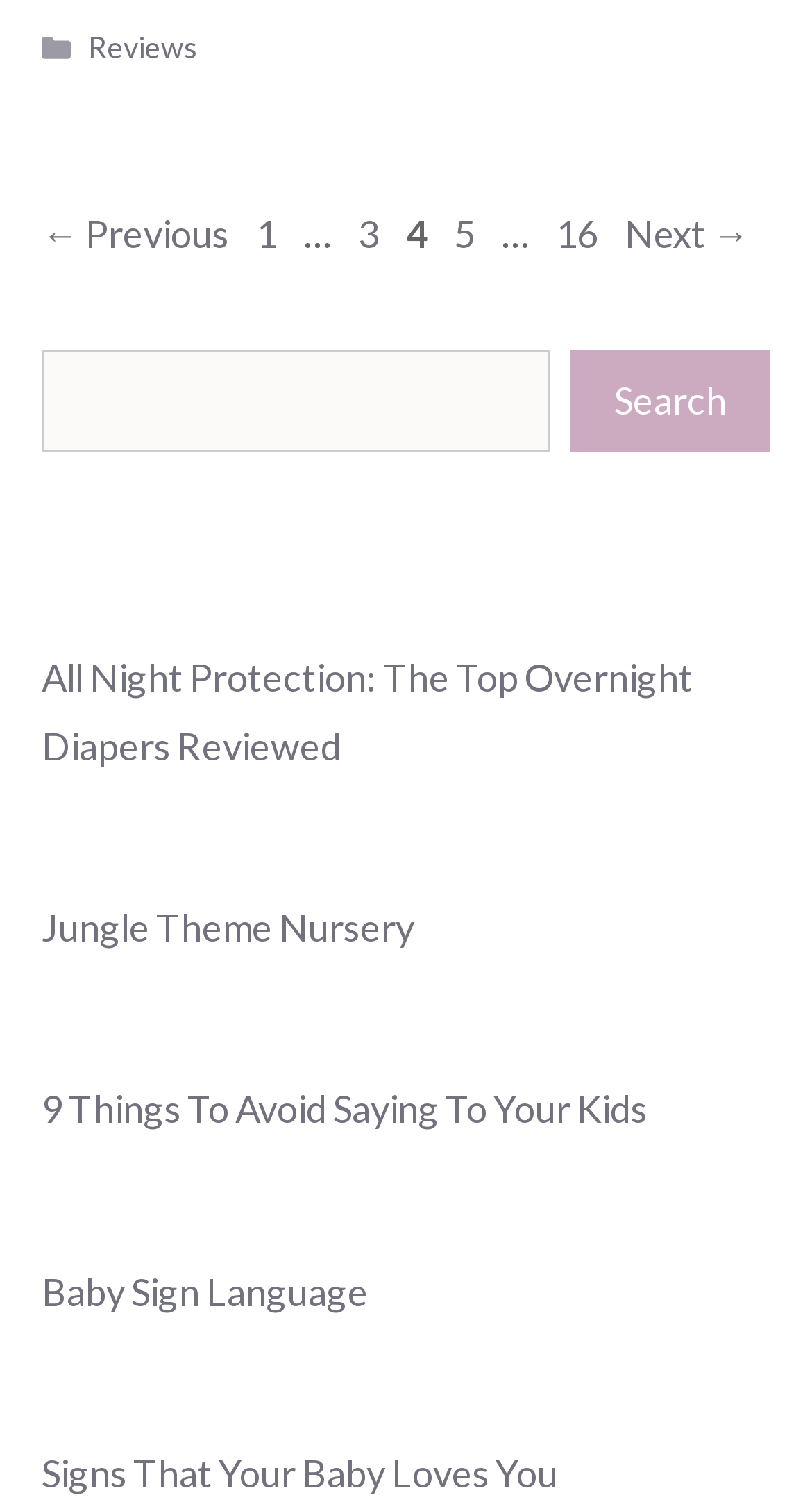Highlight the bounding box of the UI element that corresponds to this description: "Ercilia Marrero".

None